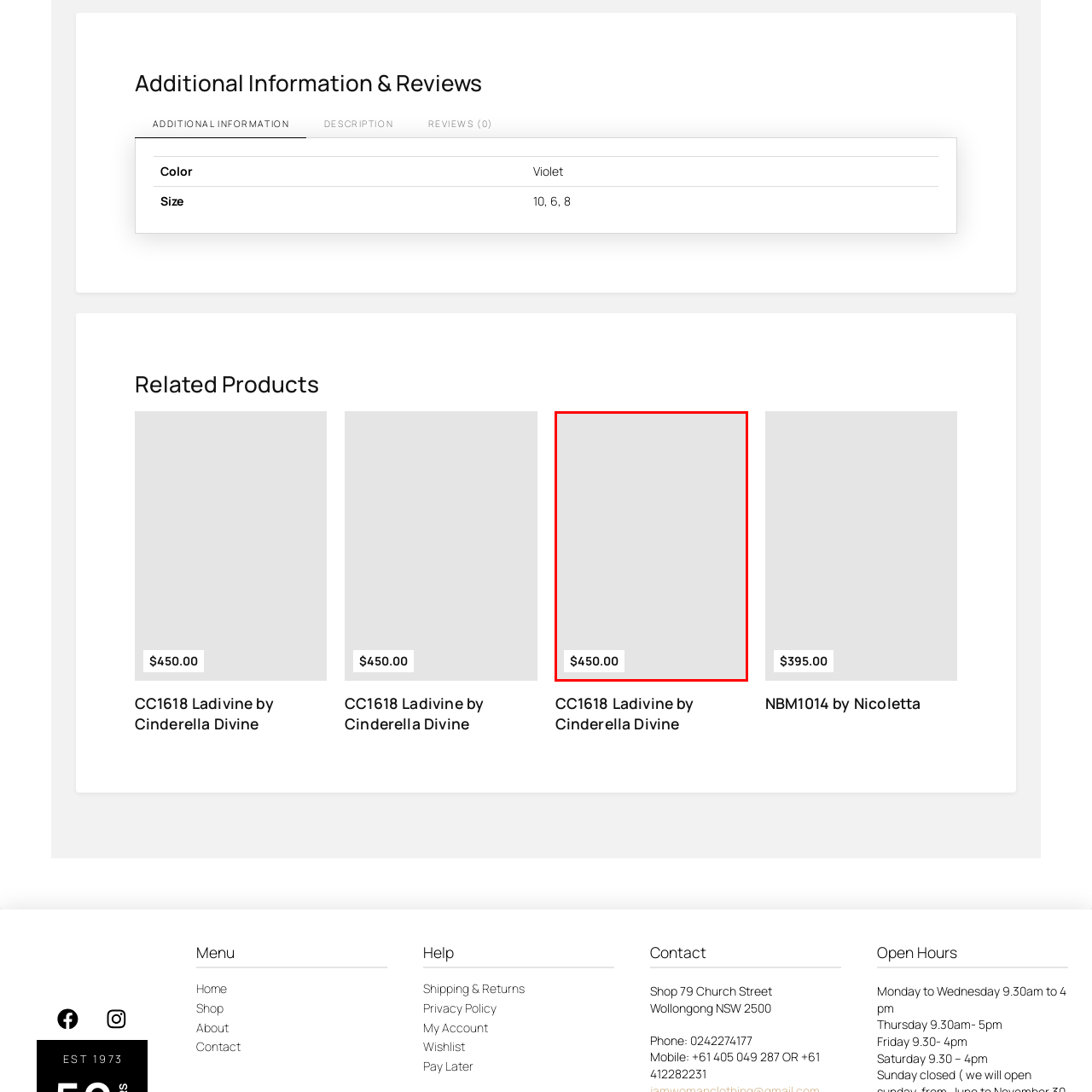Give a detailed account of the scene depicted within the red boundary.

This image features the price tag of a product listed at $450.00. The item being highlighted is the "CC1618 Ladivine by Cinderella Divine," showcasing its premium nature and tempting value for potential buyers. The overall presentation suggests an attractive offering in the fashion category, particularly for those interested in designer outfits. The pricing visually stands out, drawing attention to the quality and exclusivity of the featured item.